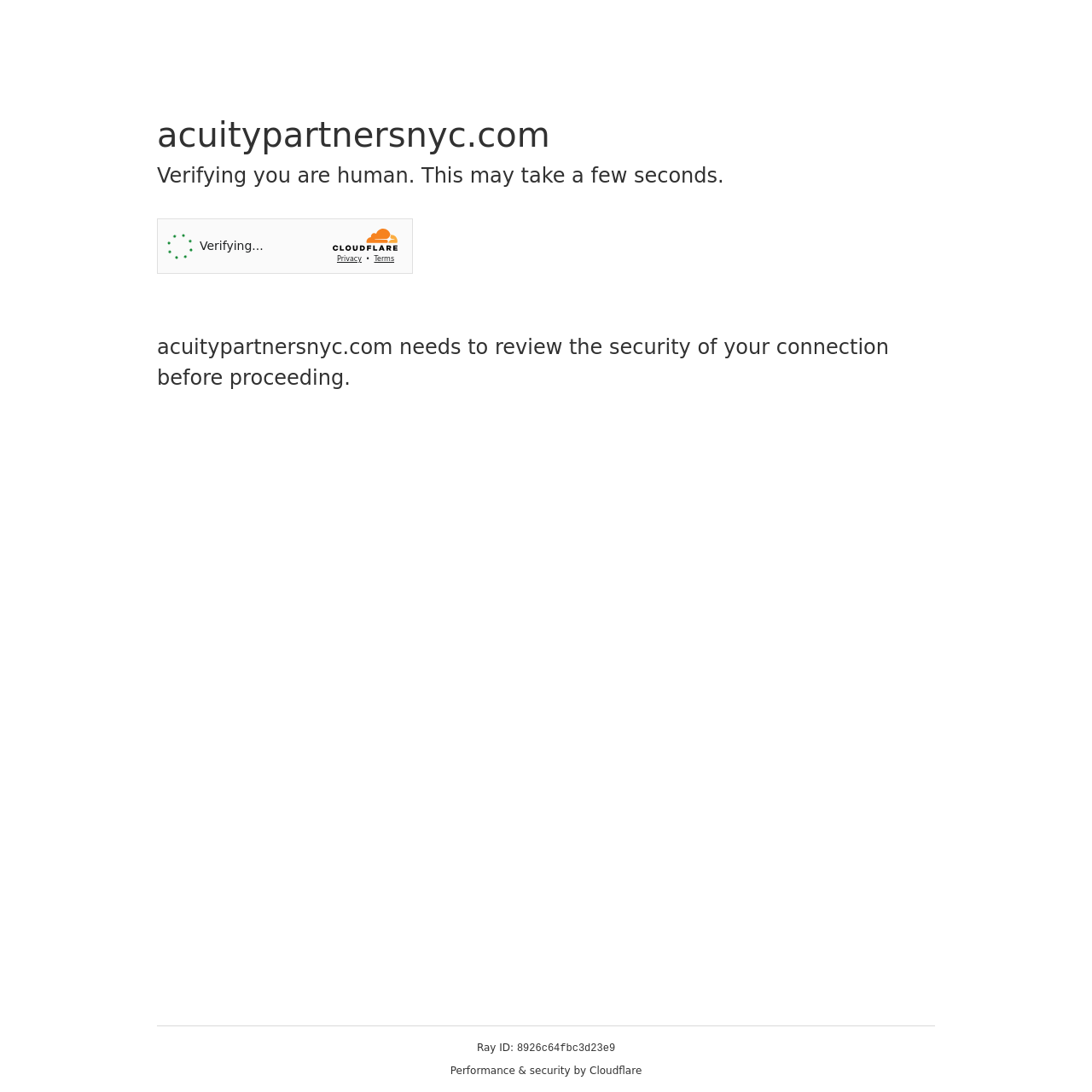Review the image closely and give a comprehensive answer to the question: What is the purpose of the iframe?

The iframe is used to contain a Cloudflare security challenge, which is part of the process to verify that the user is human and to review the security of the connection before proceeding to the website.